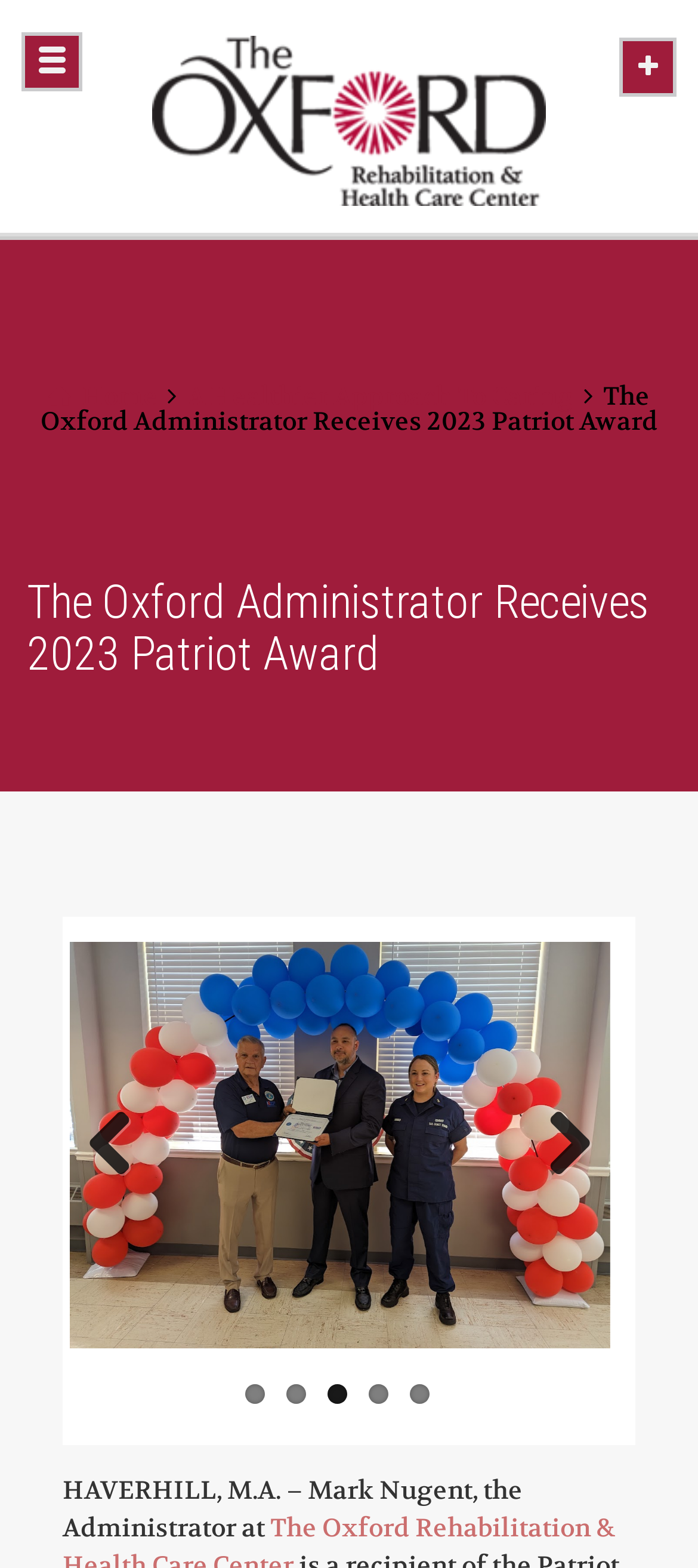Find the bounding box of the web element that fits this description: "A Healthier Approach To Caring".

[0.268, 0.242, 0.822, 0.263]